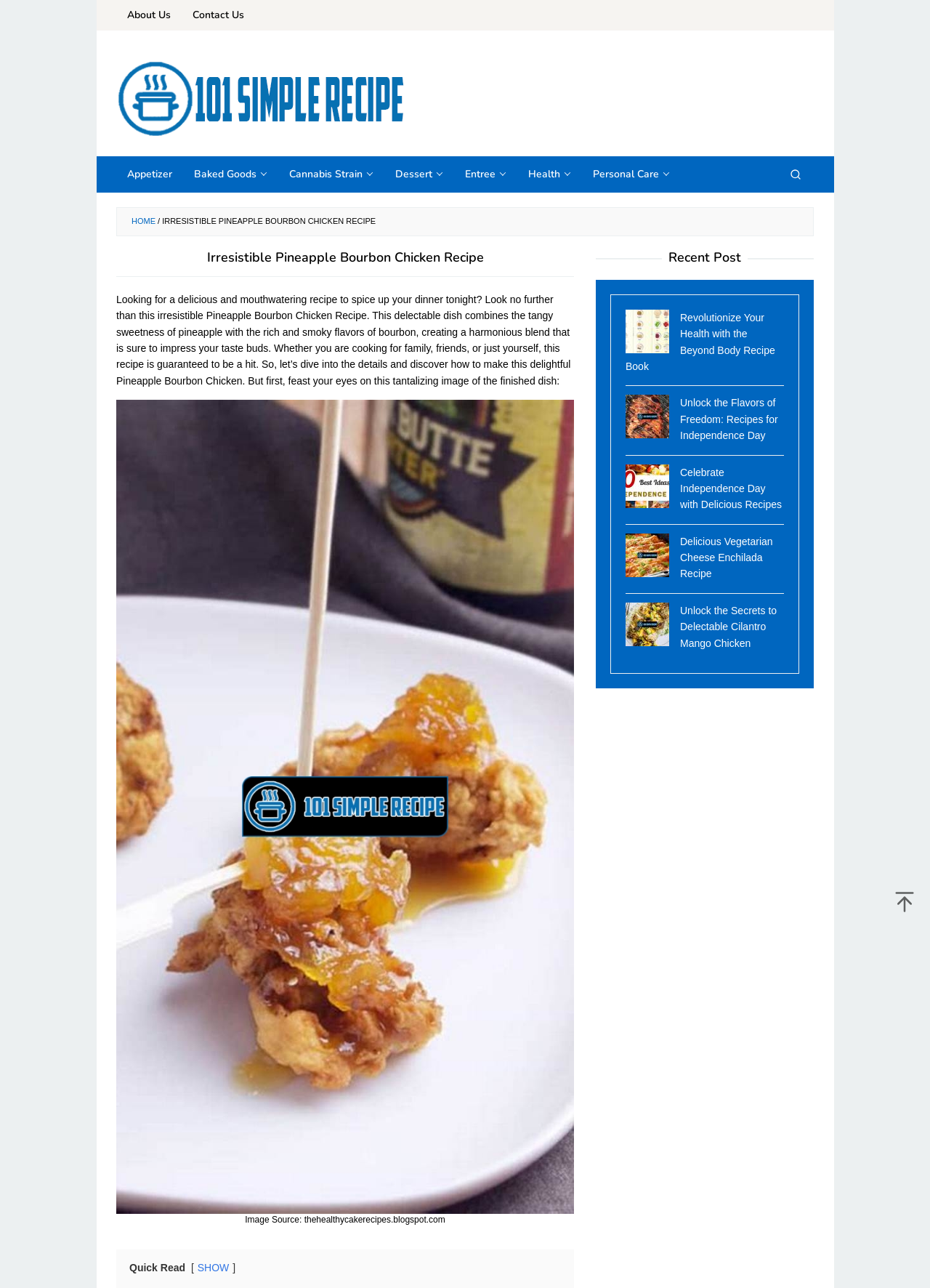Using the element description: "Delicious Vegetarian Cheese Enchilada Recipe", determine the bounding box coordinates for the specified UI element. The coordinates should be four float numbers between 0 and 1, [left, top, right, bottom].

[0.731, 0.416, 0.831, 0.45]